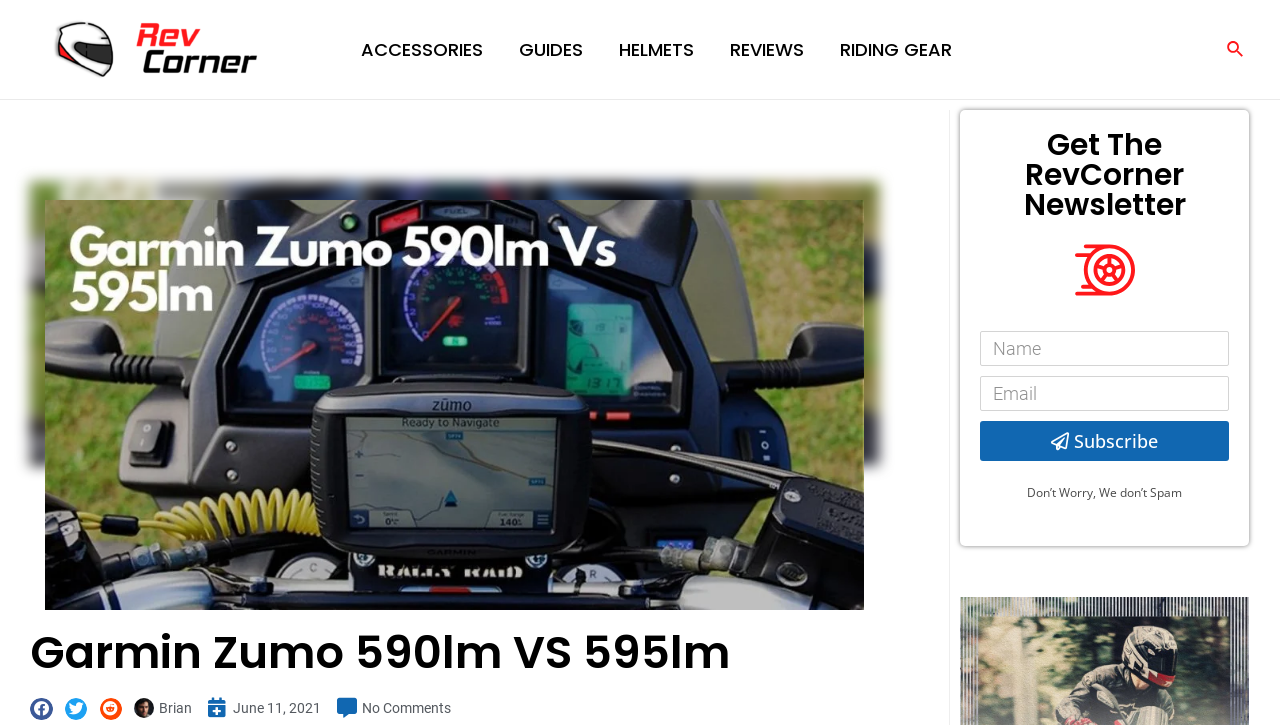Explain in detail what is displayed on the webpage.

This webpage is about comparing two Garmin Zumo models, 590lm and 595lm. At the top left, there is a link to "Rev Corner" with an accompanying image. Next to it, there is a navigation menu with five links: "ACCESSORIES", "GUIDES", "HELMETS", "REVIEWS", and "RIDING GEAR". On the top right, there is a search icon link with an image.

Below the navigation menu, there is a large image of the two Garmin Zumo models, taking up most of the page's width. Above the image, there is a heading with the title "Garmin Zumo 590lm VS 595lm". Below the image, there are three links: one to the author "Brian Brian" with an image, one to the date "June 11, 2021", and one to "No Comments".

On the right side of the page, there is a complementary section with a heading "Get The RevCorner Newsletter". Below the heading, there is an image, followed by two required textboxes for "Name" and "Email", and a "Subscribe" button. Below the button, there is a static text "Don’t Worry, We don’t Spam".